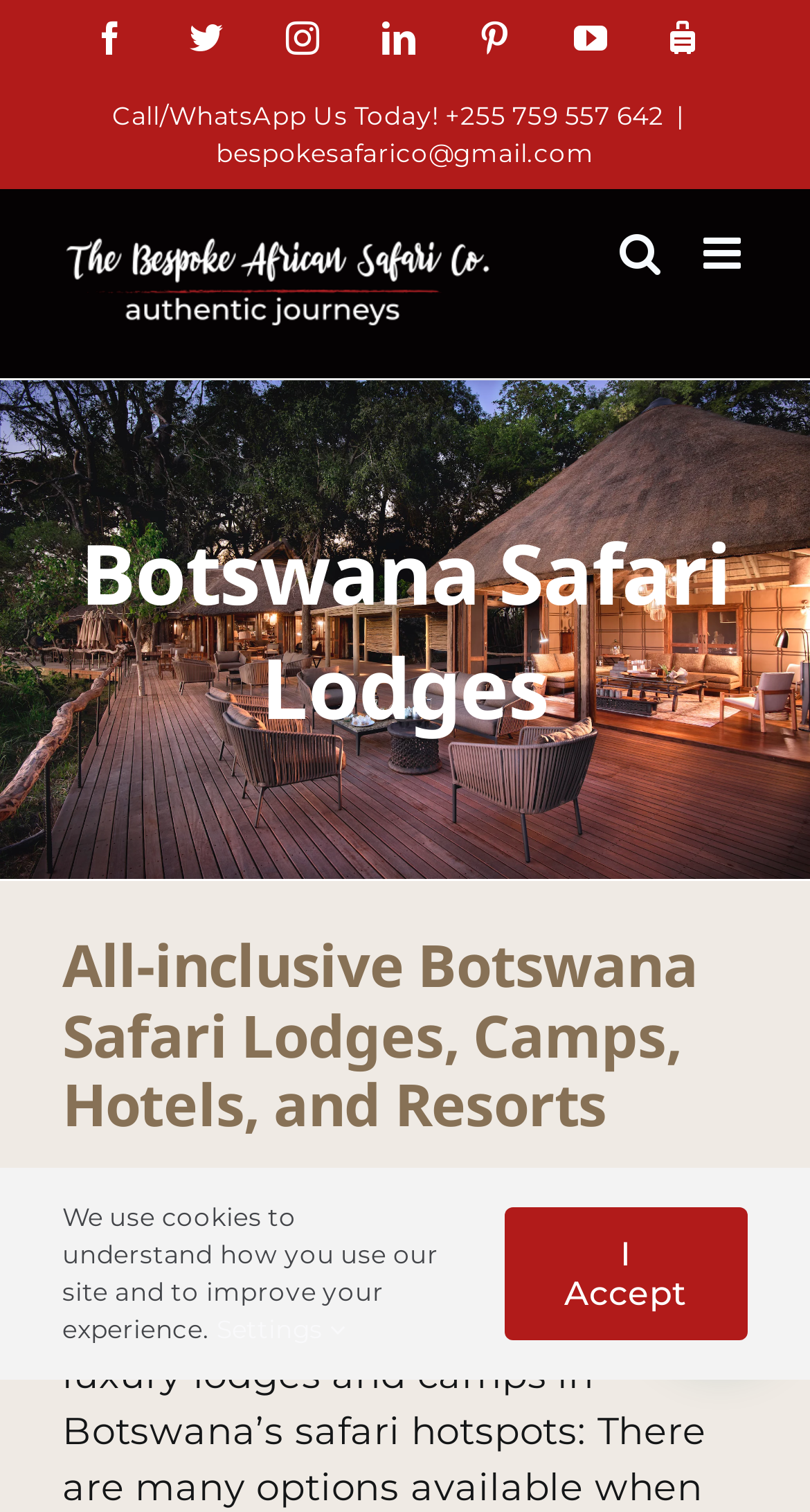Based on the provided description, "Botswana Safari", find the bounding box of the corresponding UI element in the screenshot.

[0.27, 0.783, 0.657, 0.813]